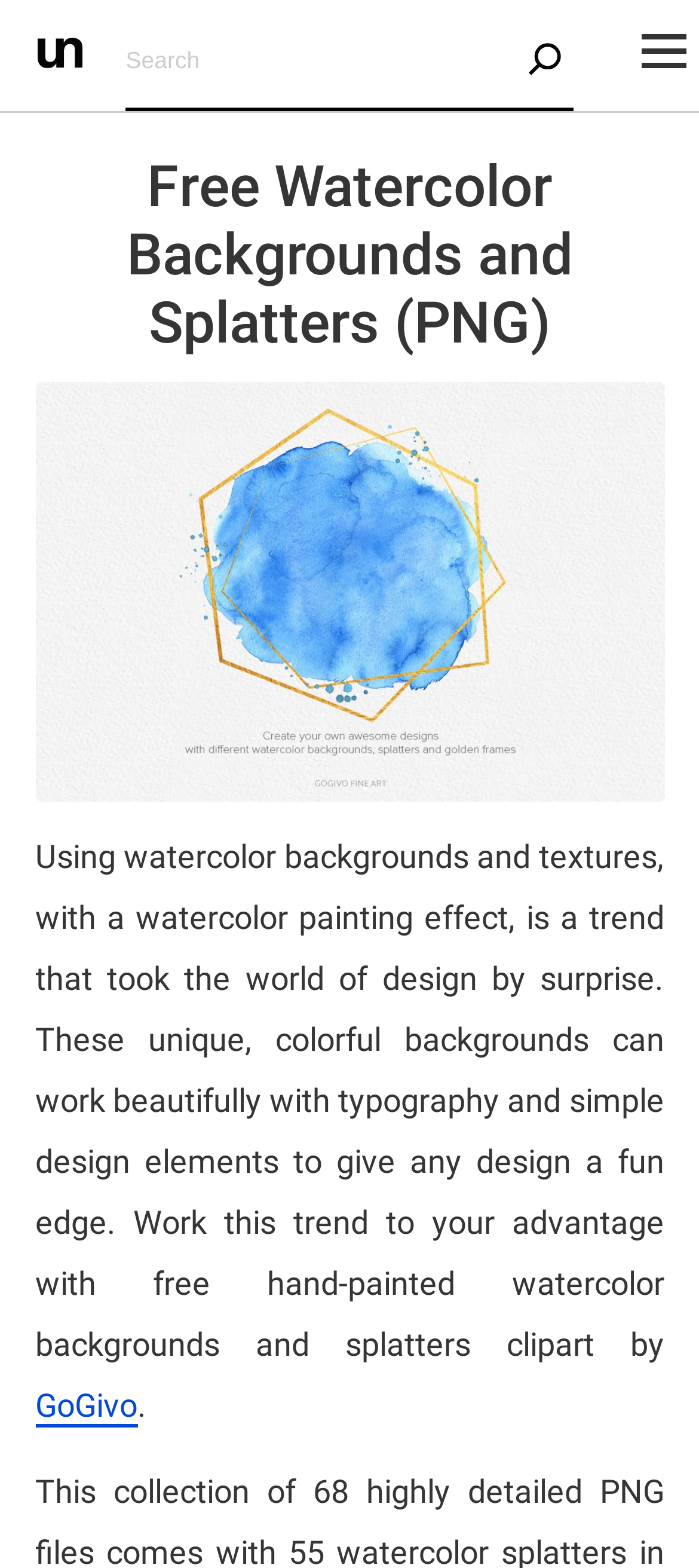Please answer the following question using a single word or phrase: 
How many links are on this webpage?

2